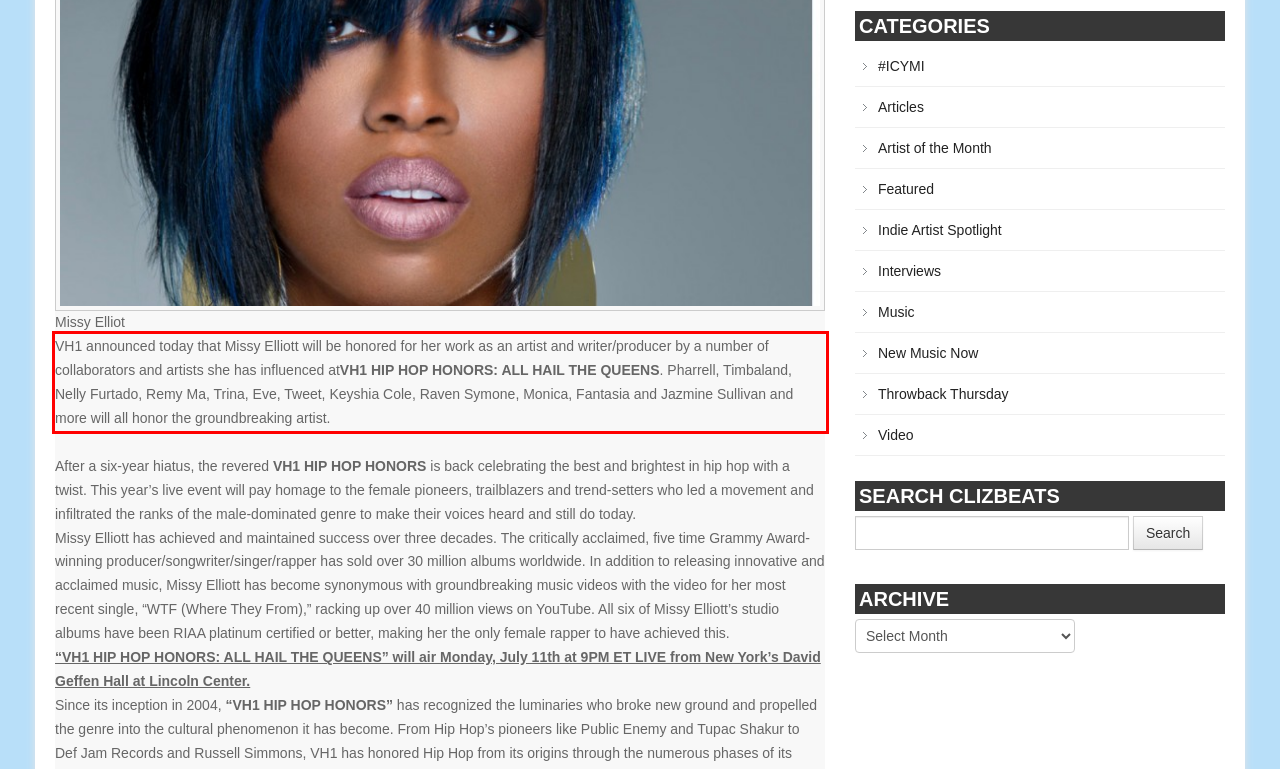Review the screenshot of the webpage and recognize the text inside the red rectangle bounding box. Provide the extracted text content.

VH1 announced today that Missy Elliott will be honored for her work as an artist and writer/producer by a number of collaborators and artists she has influenced atVH1 HIP HOP HONORS: ALL HAIL THE QUEENS. Pharrell, Timbaland, Nelly Furtado, Remy Ma, Trina, Eve, Tweet, Keyshia Cole, Raven Symone, Monica, Fantasia and Jazmine Sullivan and more will all honor the groundbreaking artist.